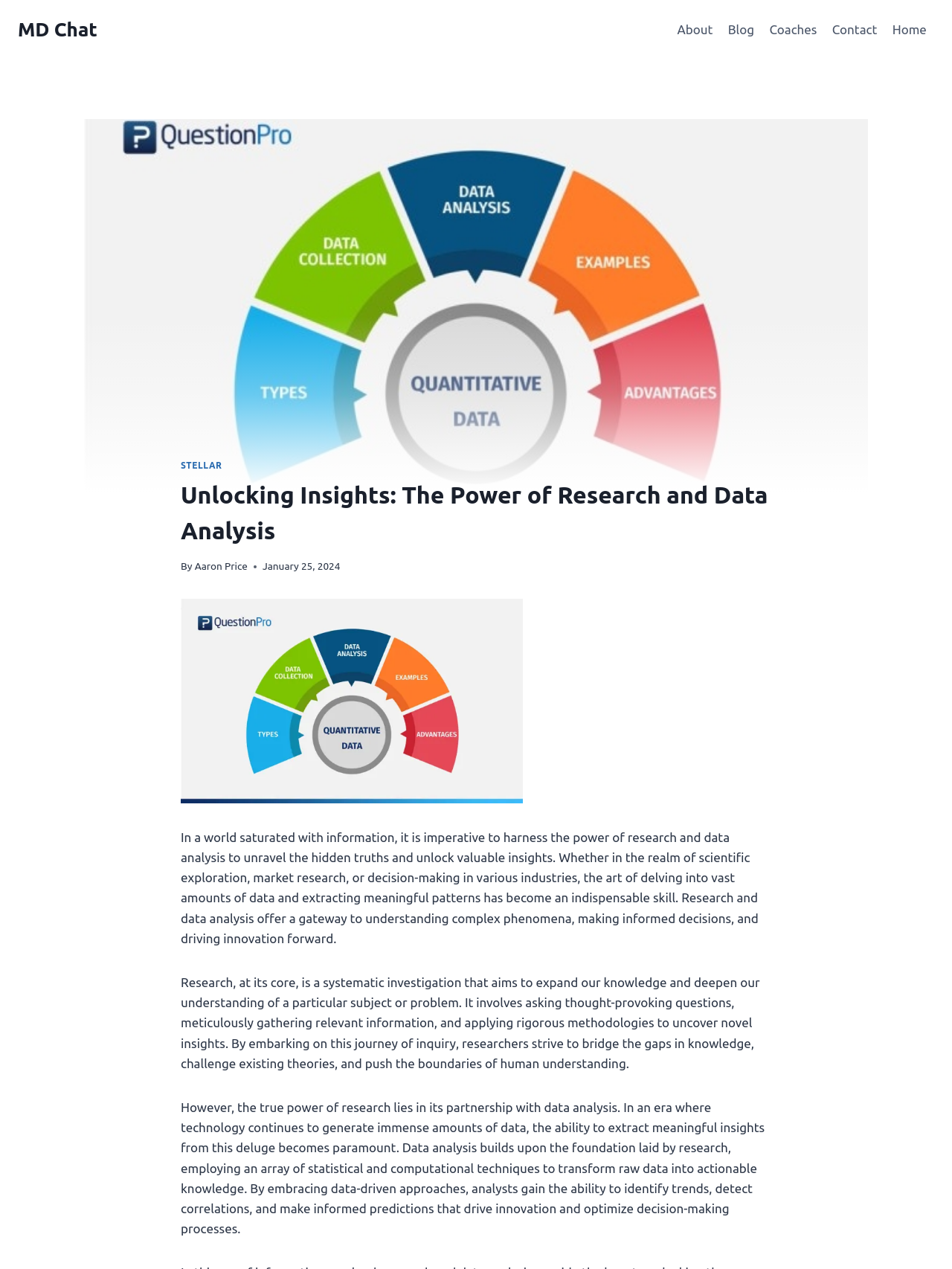Bounding box coordinates should be in the format (top-left x, top-left y, bottom-right x, bottom-right y) and all values should be floating point numbers between 0 and 1. Determine the bounding box coordinate for the UI element described as: Contact

[0.866, 0.01, 0.929, 0.037]